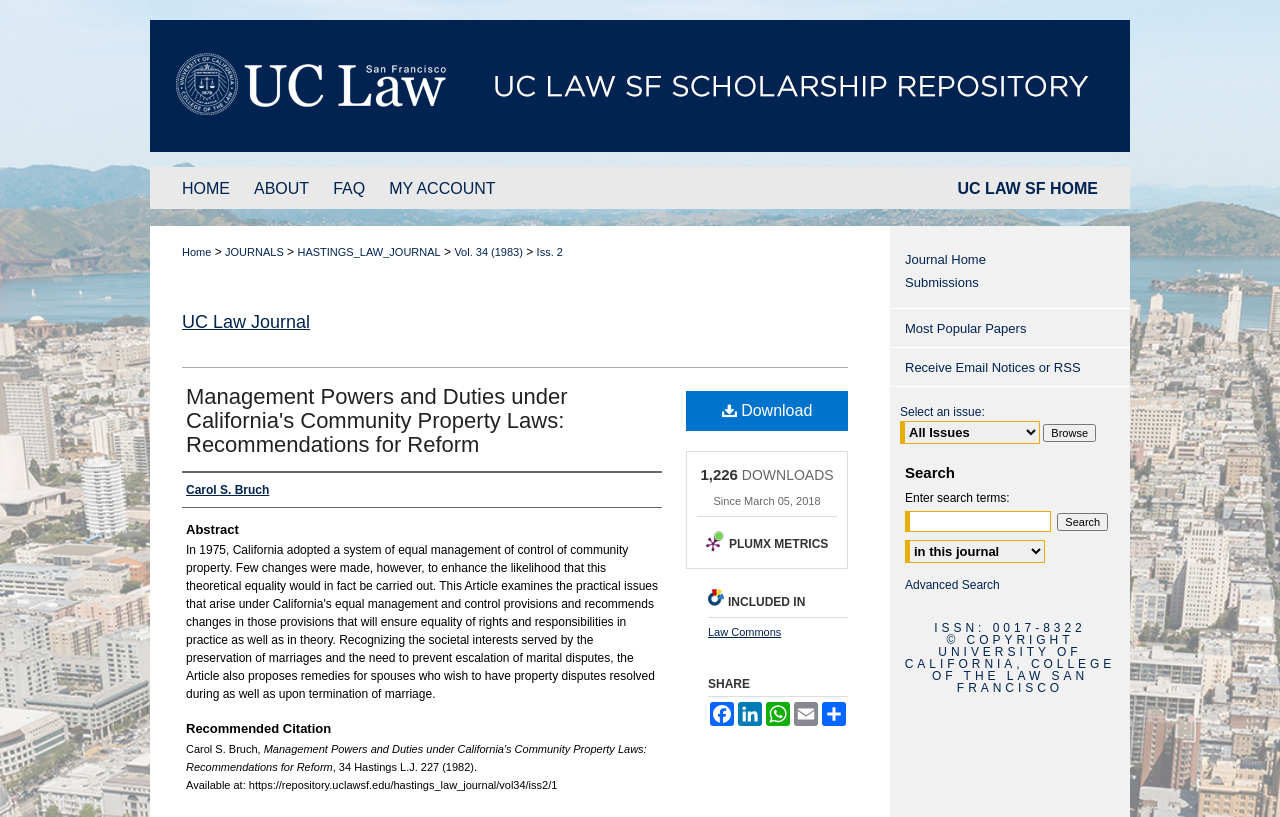Generate a thorough caption that explains the contents of the webpage.

This webpage is about an academic article titled "Management Powers and Duties under California's Community Property Laws: Recommendations for Reform" by Carol S. Bruch. At the top of the page, there is a menu link and a UC Law SF Scholarship Repository link, accompanied by an image of the repository's logo. Below these links, there is a navigation bar with links to Home, About, FAQ, and My Account.

On the left side of the page, there is a breadcrumb navigation section, showing the path from Home to JOURNALS to HASTINGS_LAW_JOURNAL to Vol. 34 (1983) to Iss. 2. Below this section, there is a heading "UC Law Journal" with a link to the journal's homepage.

The main content of the page is divided into several sections. The first section is the article title, followed by a section with the author's name, Carol S. Bruch. The next section is the abstract of the article, and below it, there is a section with the recommended citation for the article.

On the right side of the page, there are several links and buttons, including a Download link, a link to view the article's metrics, and a section with social media sharing links. There is also a section with links to related topics, such as Law Commons.

At the bottom of the page, there are links to Journal Home, Submissions, Most Popular Papers, and Receive Email Notices or RSS. There is also a search bar with a button to browse issues and a link to Advanced Search. Finally, there is a copyright notice and a link to the University of California, College of the Law San Francisco.